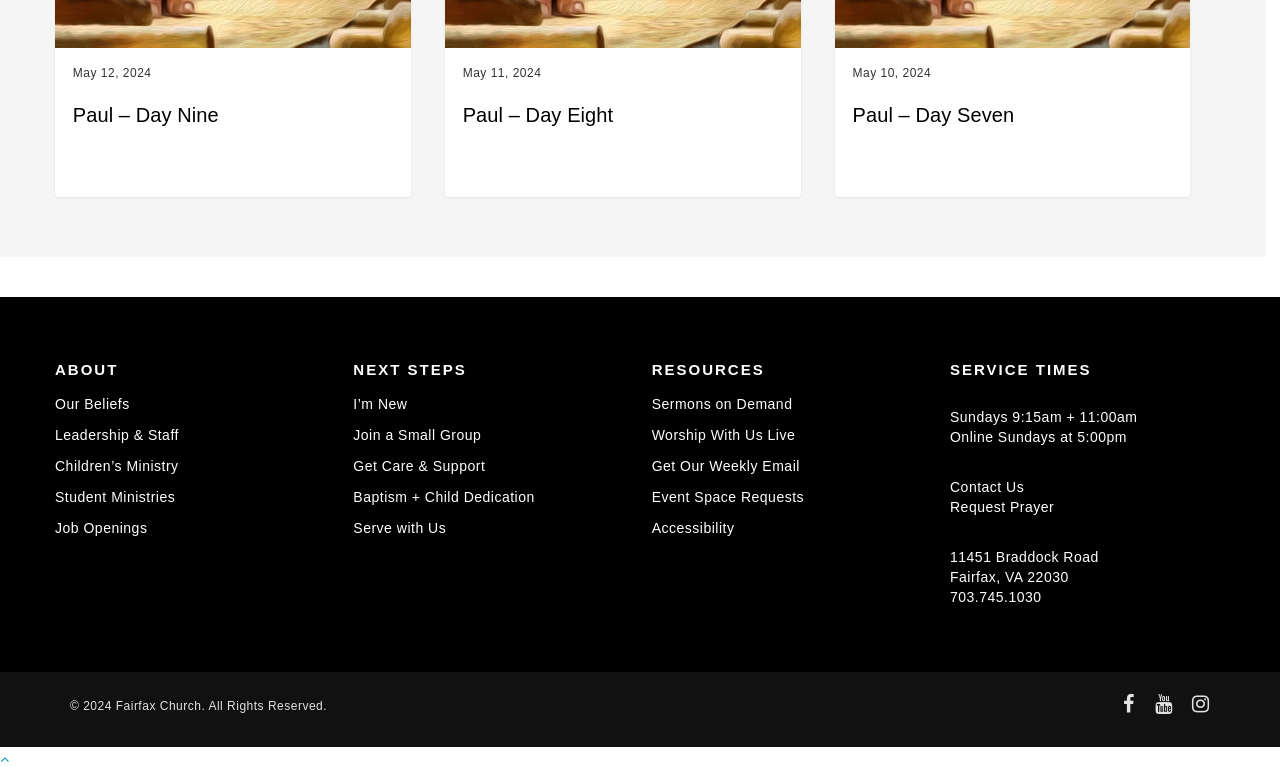Please locate the bounding box coordinates of the element that should be clicked to complete the given instruction: "Contact us".

[0.742, 0.625, 0.8, 0.646]